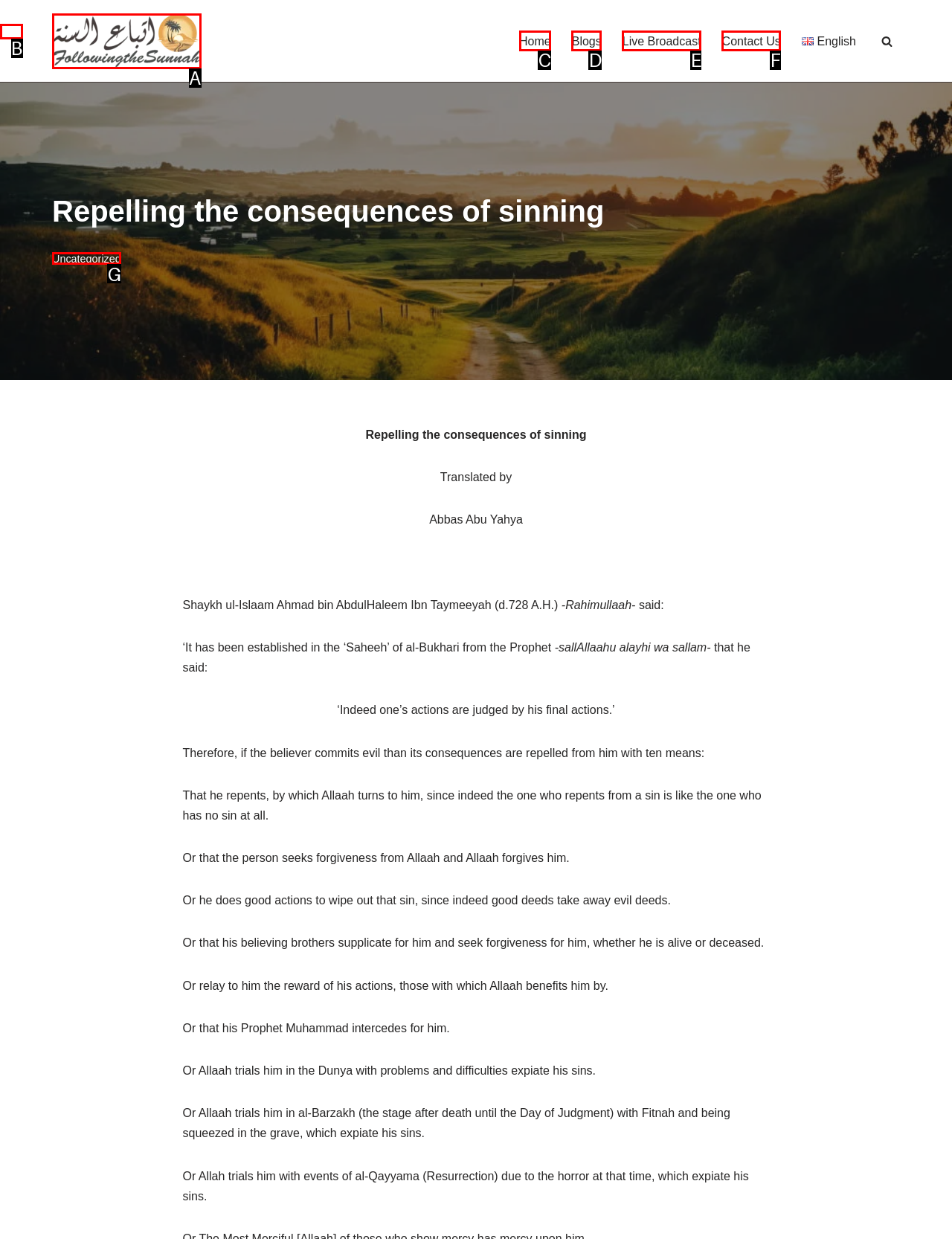Point out the HTML element that matches the following description: Live Broadcast
Answer with the letter from the provided choices.

E